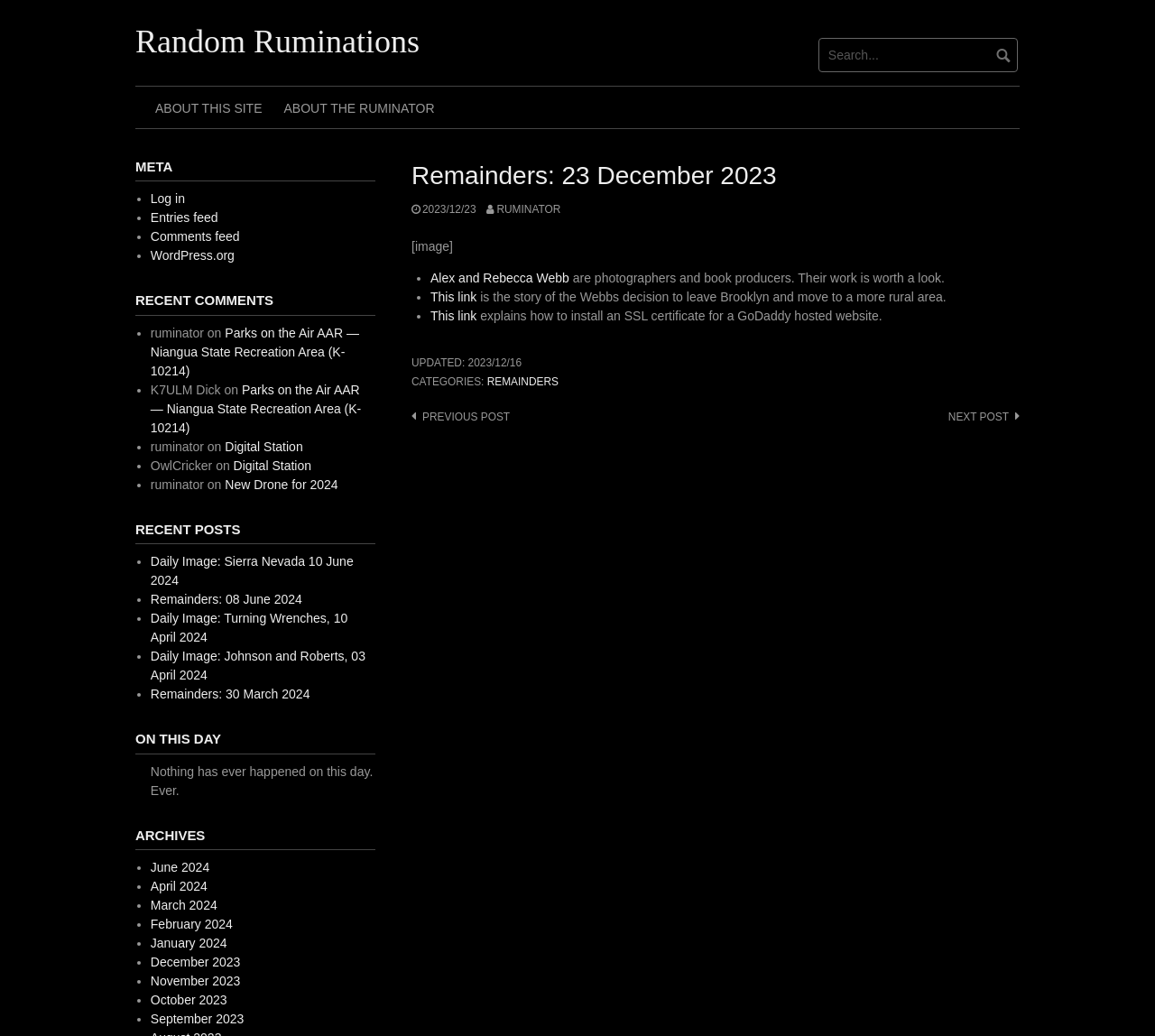How many links are there in the 'RECENT COMMENTS' section?
Please craft a detailed and exhaustive response to the question.

I counted the number of links in the 'RECENT COMMENTS' section by looking at the list items with link elements and their corresponding text. There are 5 links in total.